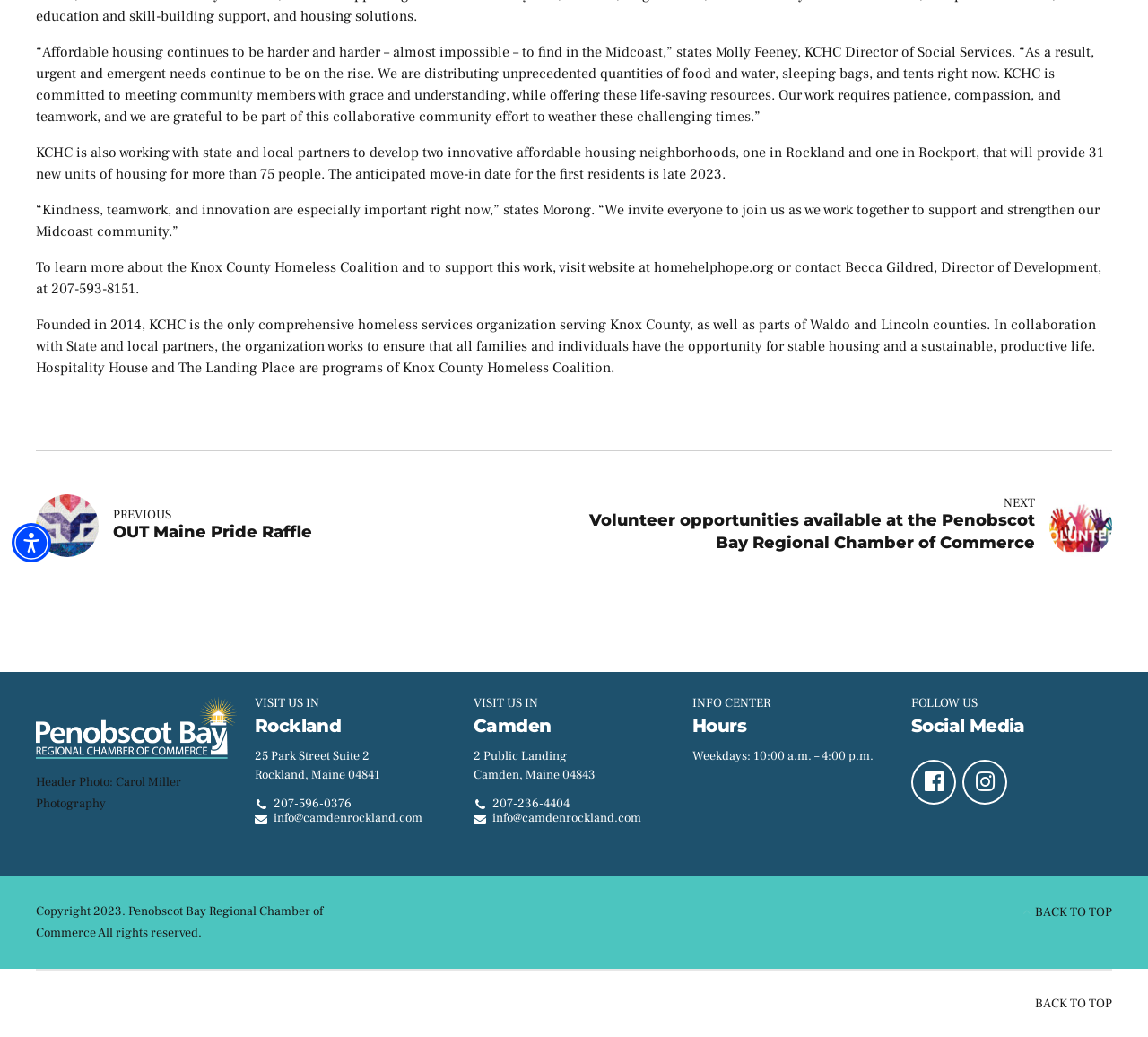Provide the bounding box coordinates for the UI element that is described by this text: "aria-label="Accessibility Menu" title="Accessibility Menu"". The coordinates should be in the form of four float numbers between 0 and 1: [left, top, right, bottom].

[0.01, 0.504, 0.045, 0.542]